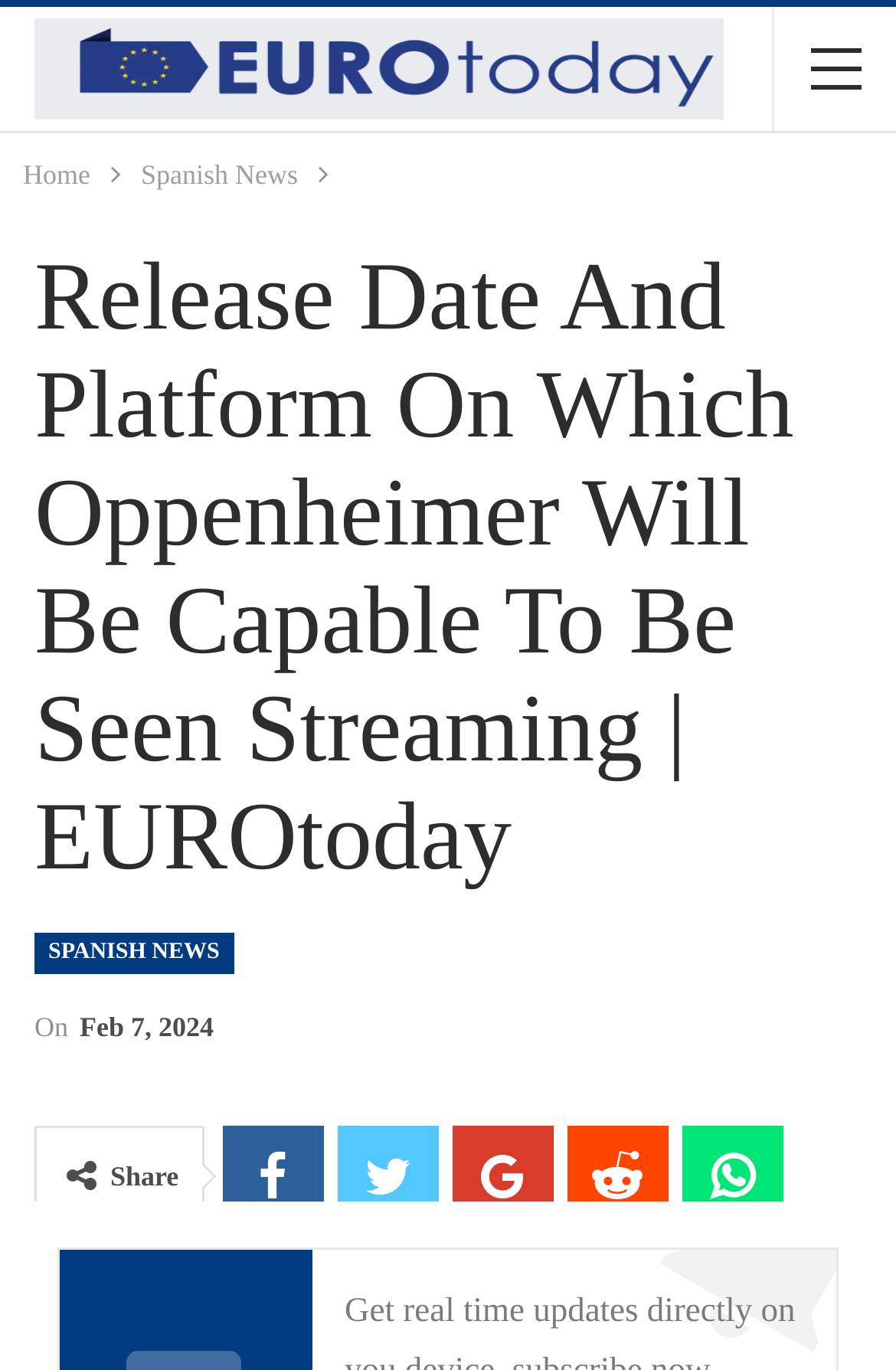What is the name of the news section?
Use the information from the image to give a detailed answer to the question.

I found the answer by looking at the navigation section, which has a link 'Spanish News' with a bounding box coordinate of [0.157, 0.109, 0.332, 0.146]. This suggests that the news section is categorized under 'Spanish News'.